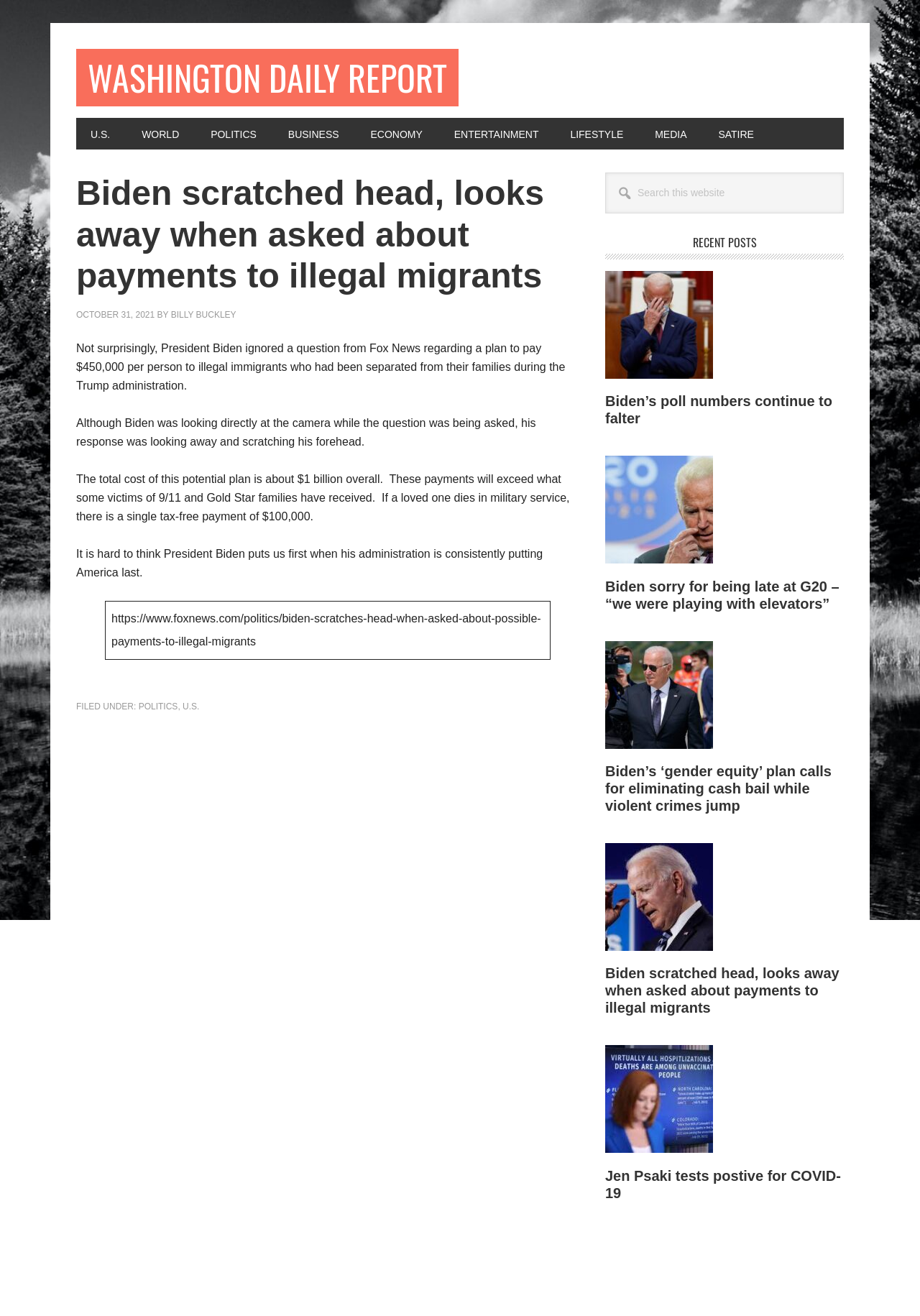Identify the bounding box coordinates of the element to click to follow this instruction: 'Go to the main page of Washington Daily Report'. Ensure the coordinates are four float values between 0 and 1, provided as [left, top, right, bottom].

[0.083, 0.037, 0.498, 0.081]